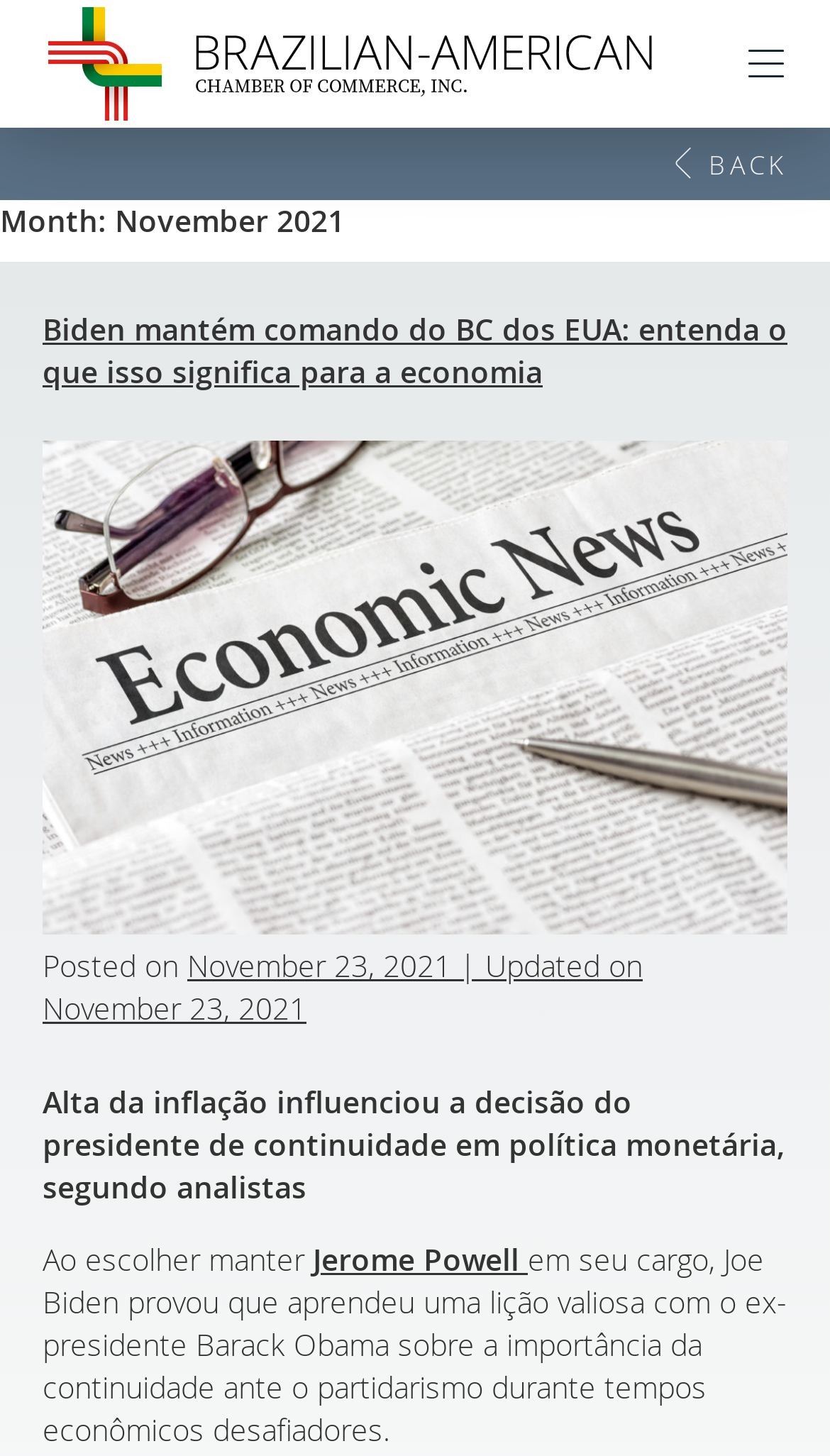Please identify the bounding box coordinates of the element I should click to complete this instruction: 'View upcoming events'. The coordinates should be given as four float numbers between 0 and 1, like this: [left, top, right, bottom].

[0.051, 0.402, 0.949, 0.462]